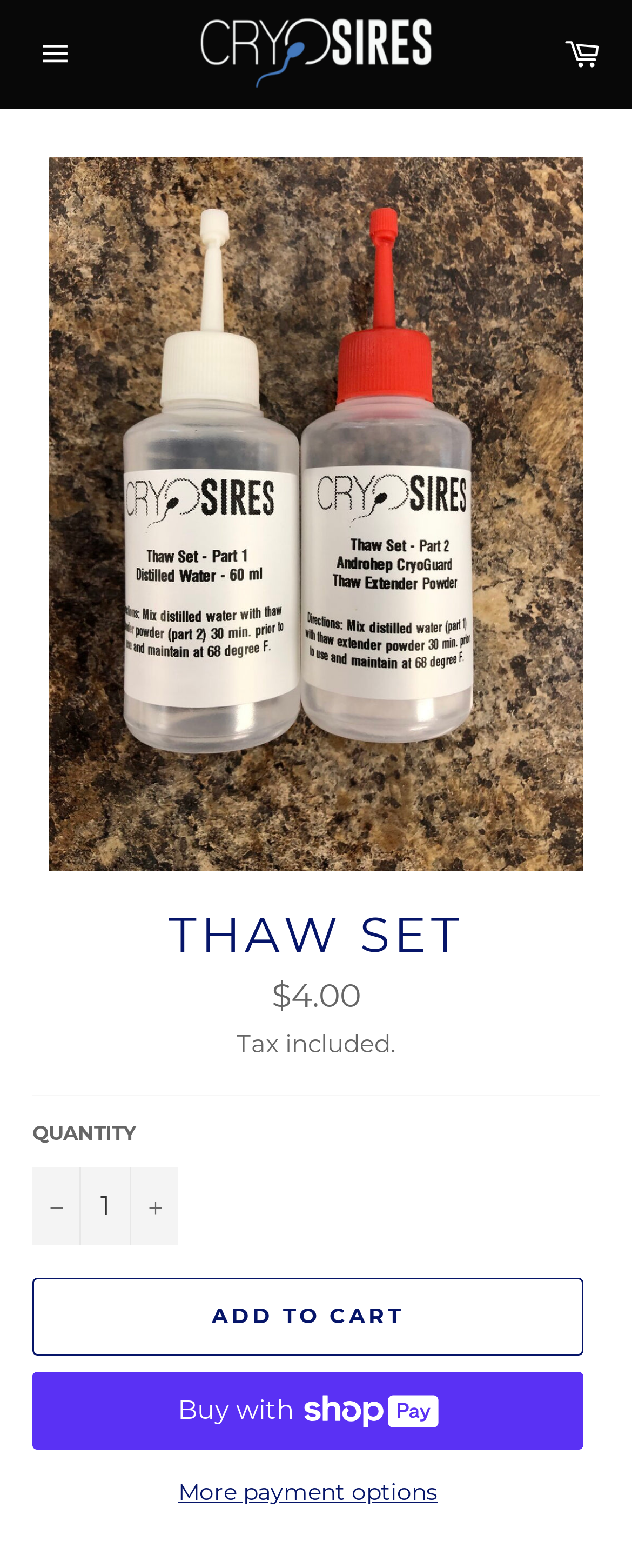Given the webpage screenshot and the description, determine the bounding box coordinates (top-left x, top-left y, bottom-right x, bottom-right y) that define the location of the UI element matching this description: Buy now with ShopPayBuy with

[0.051, 0.875, 0.923, 0.925]